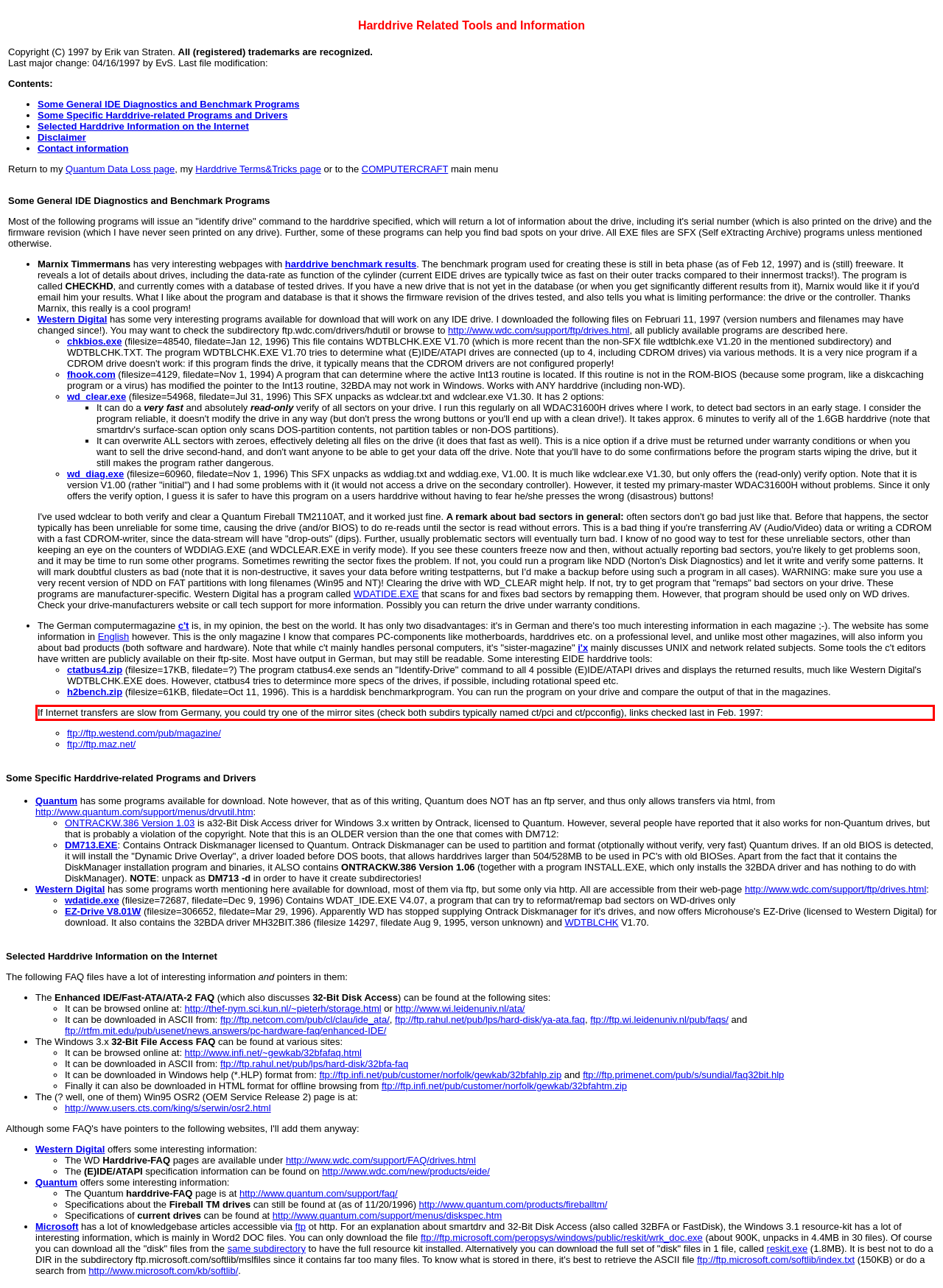The screenshot provided shows a webpage with a red bounding box. Apply OCR to the text within this red bounding box and provide the extracted content.

If Internet transfers are slow from Germany, you could try one of the mirror sites (check both subdirs typically named ct/pci and ct/pcconfig), links checked last in Feb. 1997: